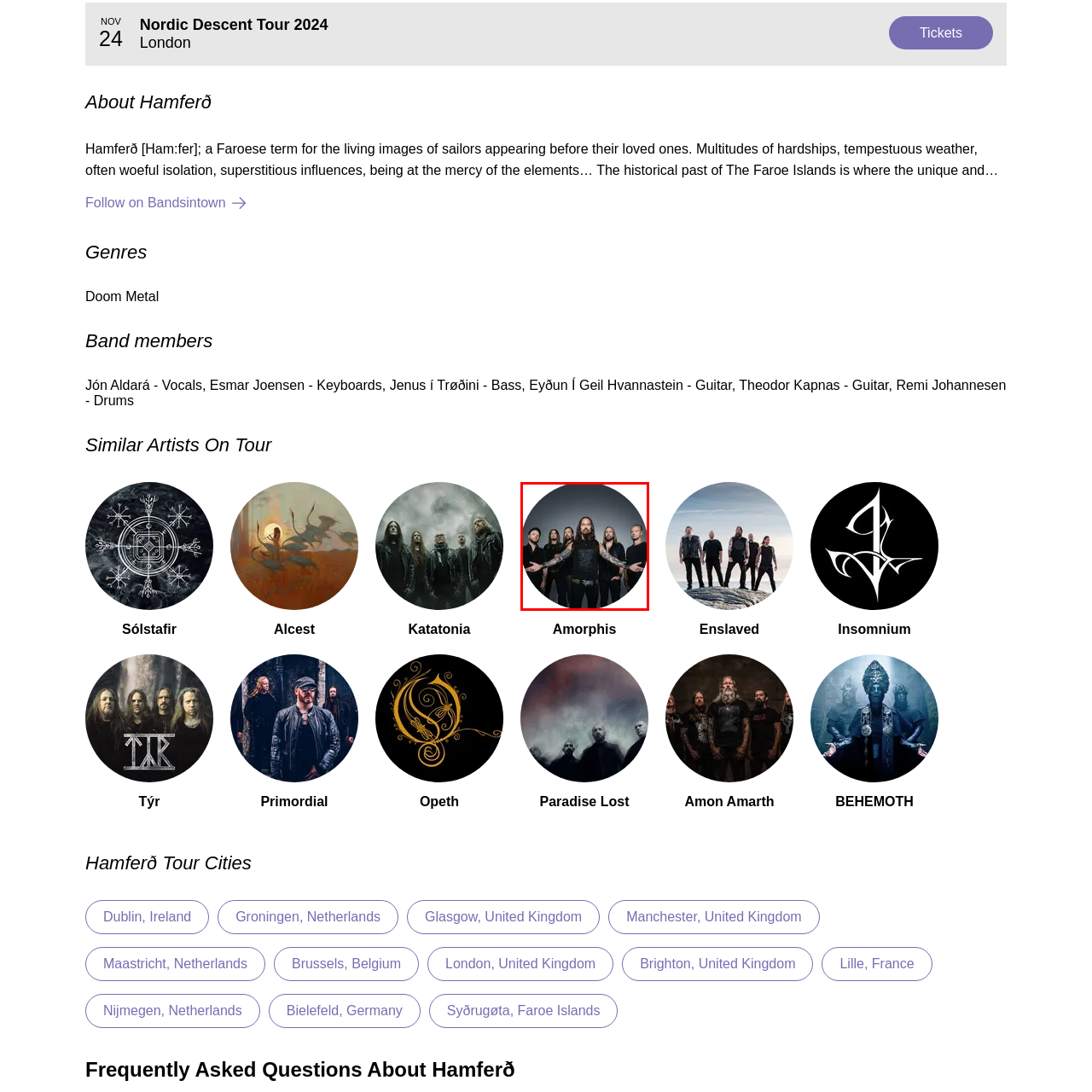Provide an in-depth description of the scene highlighted by the red boundary in the image.

The image features the band Amorphis, known for their unique blend of melodic death metal and progressive elements. In the photograph, the band members are positioned in a visually striking arrangement, with a central figure extending their arms wide, exuding confidence and charisma. Each member displays their distinct style, showcasing tattoos and dark attire, which echoes the band's powerful and atmospheric musical themes. The backdrop is neutral, emphasizing the group's presence and camaraderie, reflecting their dynamic as musicians. Amorphis is celebrated for their thematic lyrics and intricate compositions, making them a significant force in the metal scene.